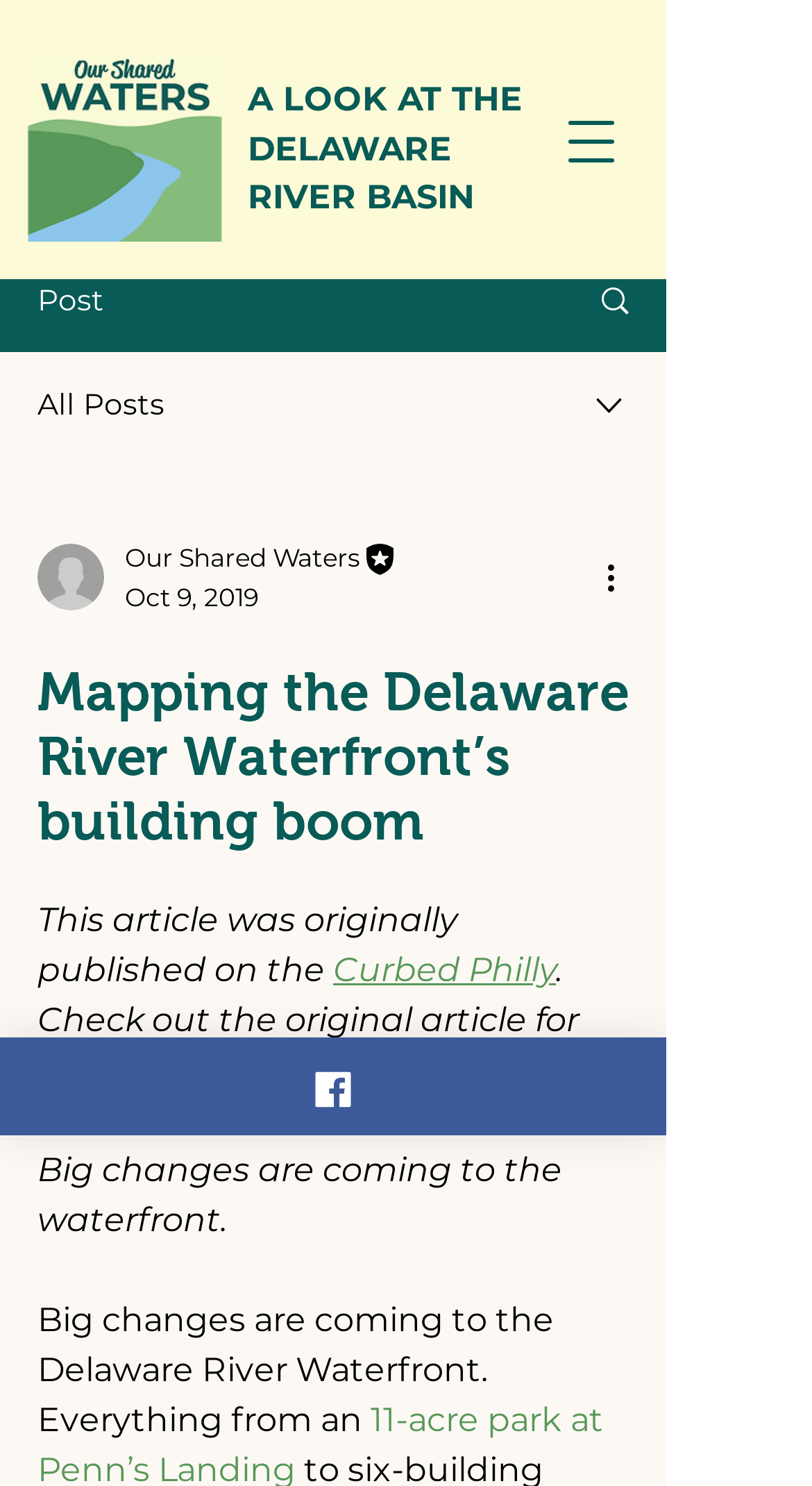Extract the primary heading text from the webpage.

Mapping the Delaware River Waterfront’s building boom